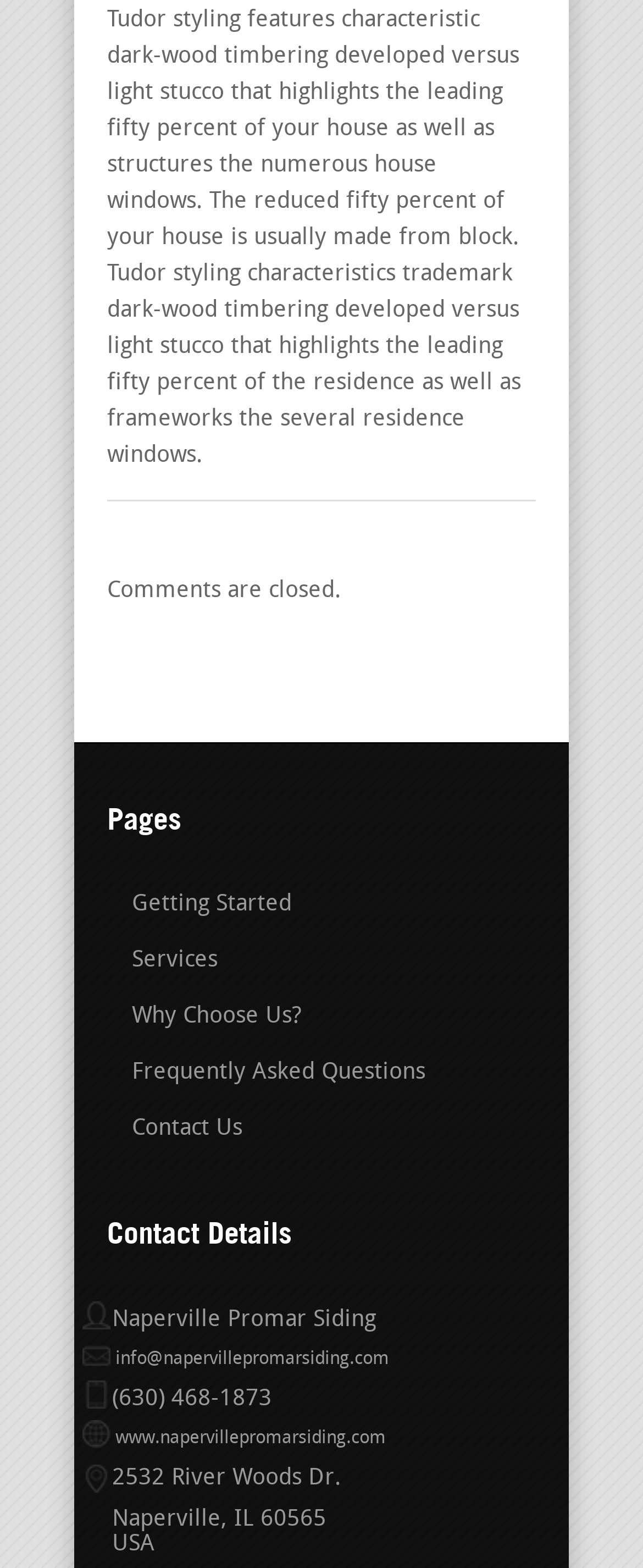Using the description: "www.napervillepromarsiding.com", determine the UI element's bounding box coordinates. Ensure the coordinates are in the format of four float numbers between 0 and 1, i.e., [left, top, right, bottom].

[0.128, 0.912, 0.6, 0.923]